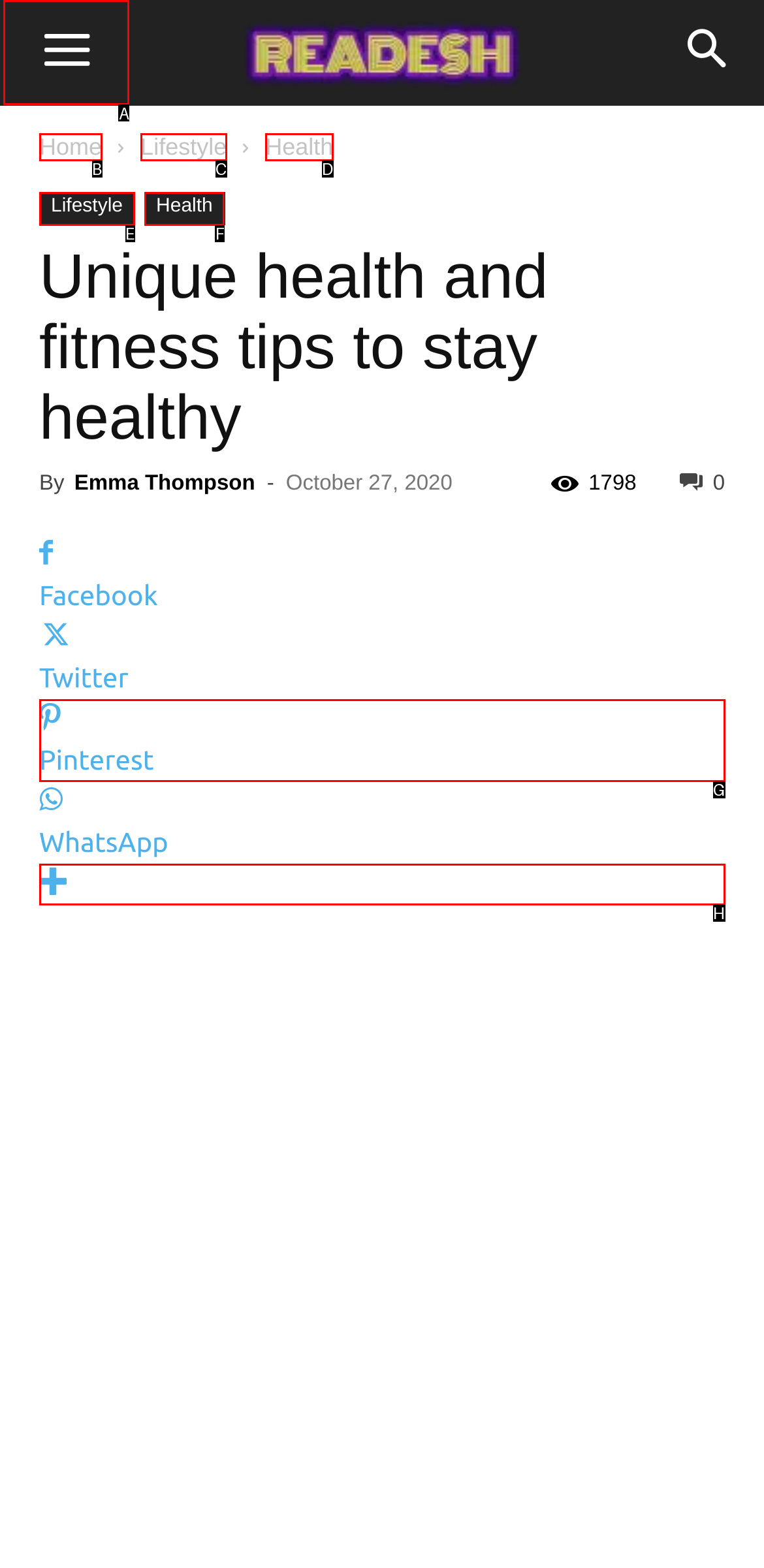Find the appropriate UI element to complete the task: Click the menu button. Indicate your choice by providing the letter of the element.

A